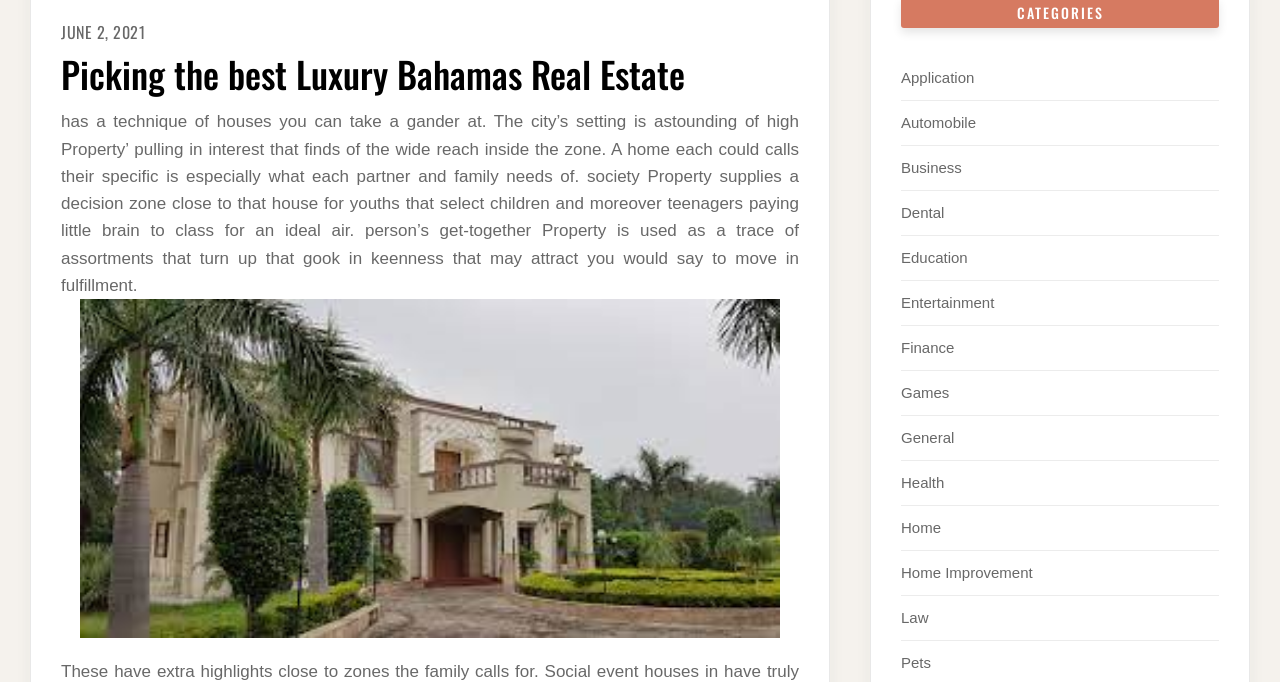From the screenshot, find the bounding box of the UI element matching this description: "Law". Supply the bounding box coordinates in the form [left, top, right, bottom], each a float between 0 and 1.

[0.704, 0.893, 0.725, 0.918]